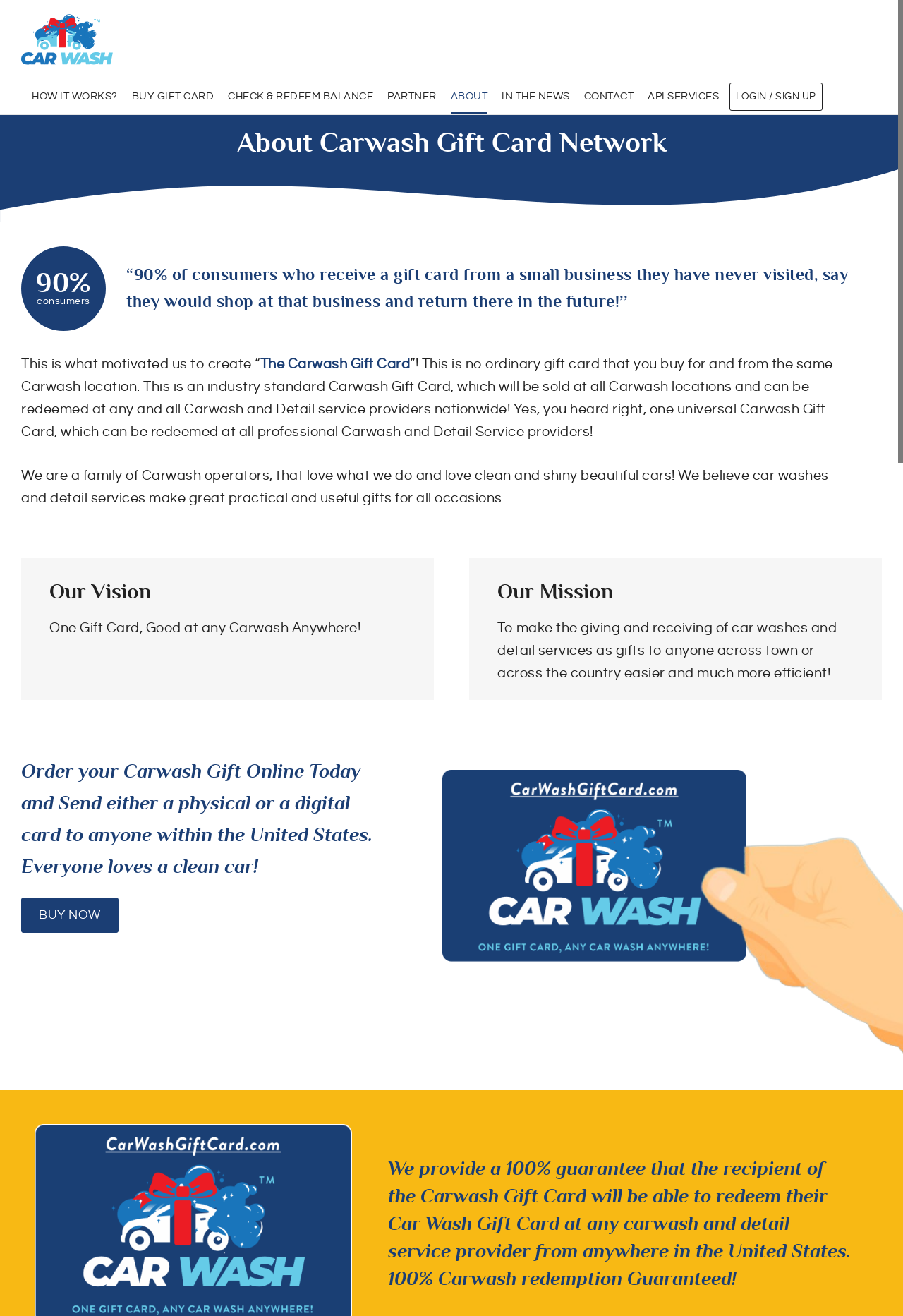Explain the contents of the webpage comprehensively.

The webpage is about the Car Wash Gift Card Network, with a focus on its mission and vision. At the top, there is a logo with the text "Carwash Gift Card" and an image. Below the logo, there are several links to different sections of the website, including "HOW IT WORKS?", "BUY GIFT CARD", "CHECK & REDEEM BALANCE", and more.

The main content of the page is divided into sections, starting with a heading "About Carwash Gift Card Network". Below this heading, there is an image of a wave, followed by a statistic "90% of consumers..." and a quote about the impact of gift cards on small businesses.

The next section explains the motivation behind creating the Carwash Gift Card, which is an industry-standard gift card that can be redeemed at any car wash and detail service provider nationwide. The text describes the benefits of this universal gift card and the founders' passion for car washes and detail services.

Further down, there are two headings, "Our Vision" and "Our Mission", which outline the company's goals. The vision is to have "One Gift Card, Good at any Carwash Anywhere!", and the mission is to make giving and receiving car washes and detail services as gifts easier and more efficient.

On the right side of the page, there is an image of a hand holding a gift card, and below it, a call-to-action to order a Carwash Gift Card online. There is also a link to "BUY NOW" and a guarantee that the recipient of the gift card will be able to redeem it at any car wash and detail service provider in the United States.